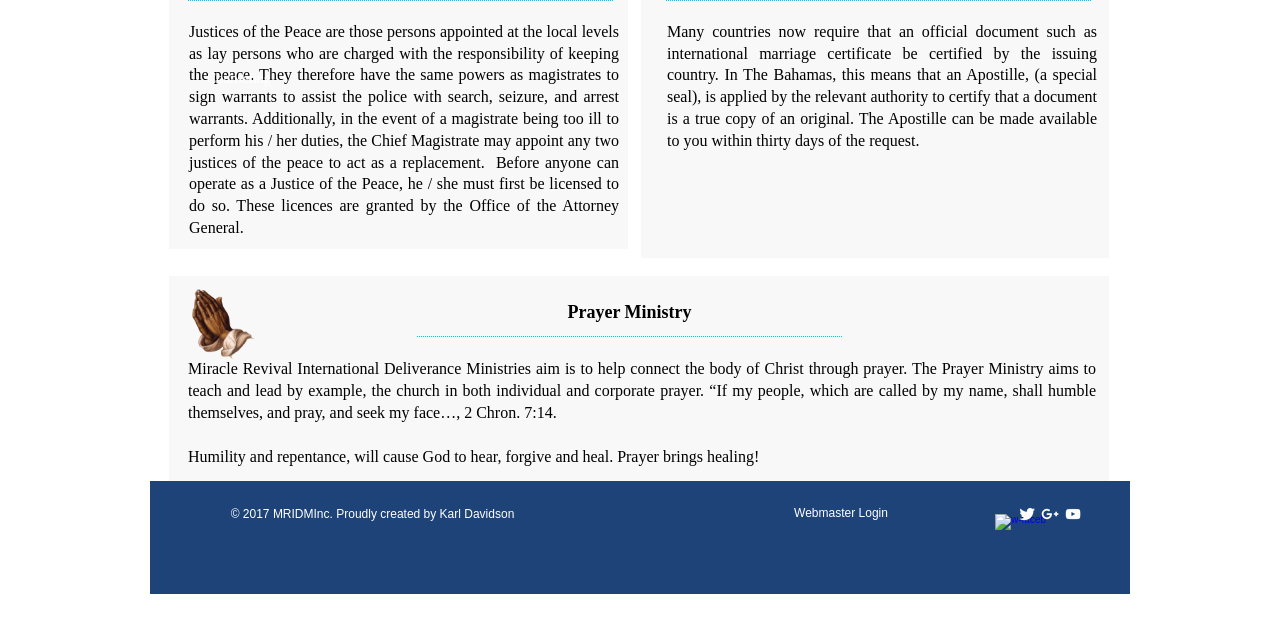Who created the webpage?
Refer to the screenshot and answer in one word or phrase.

Karl Davidson